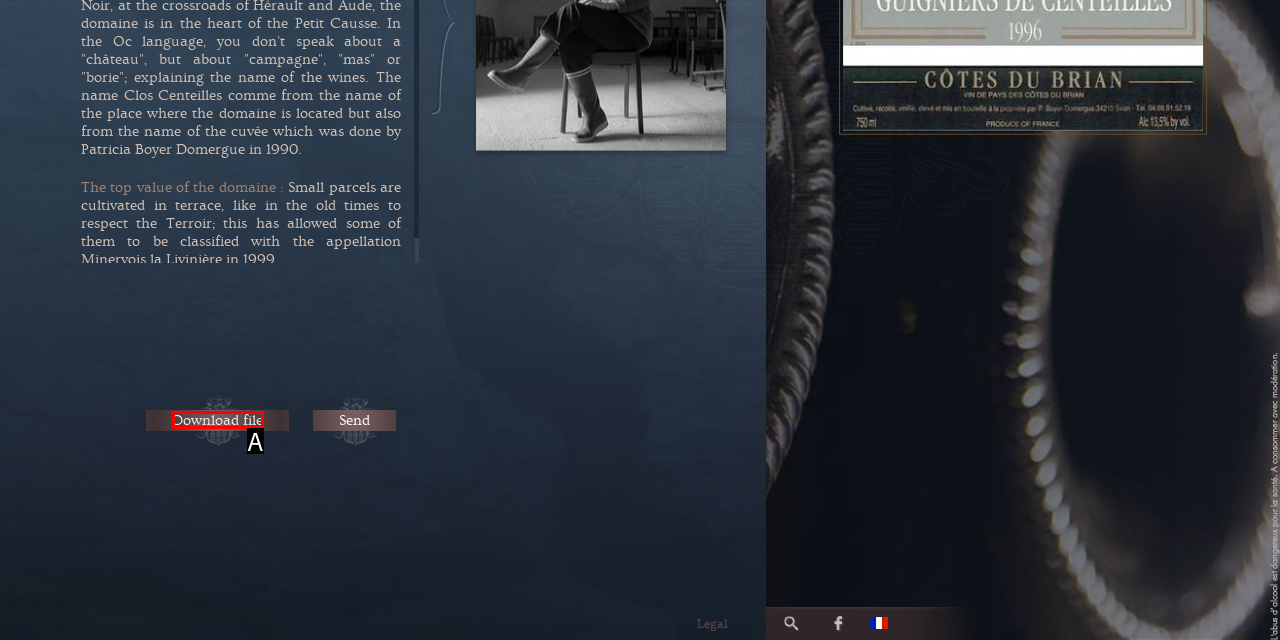Using the description: Download file, find the best-matching HTML element. Indicate your answer with the letter of the chosen option.

A